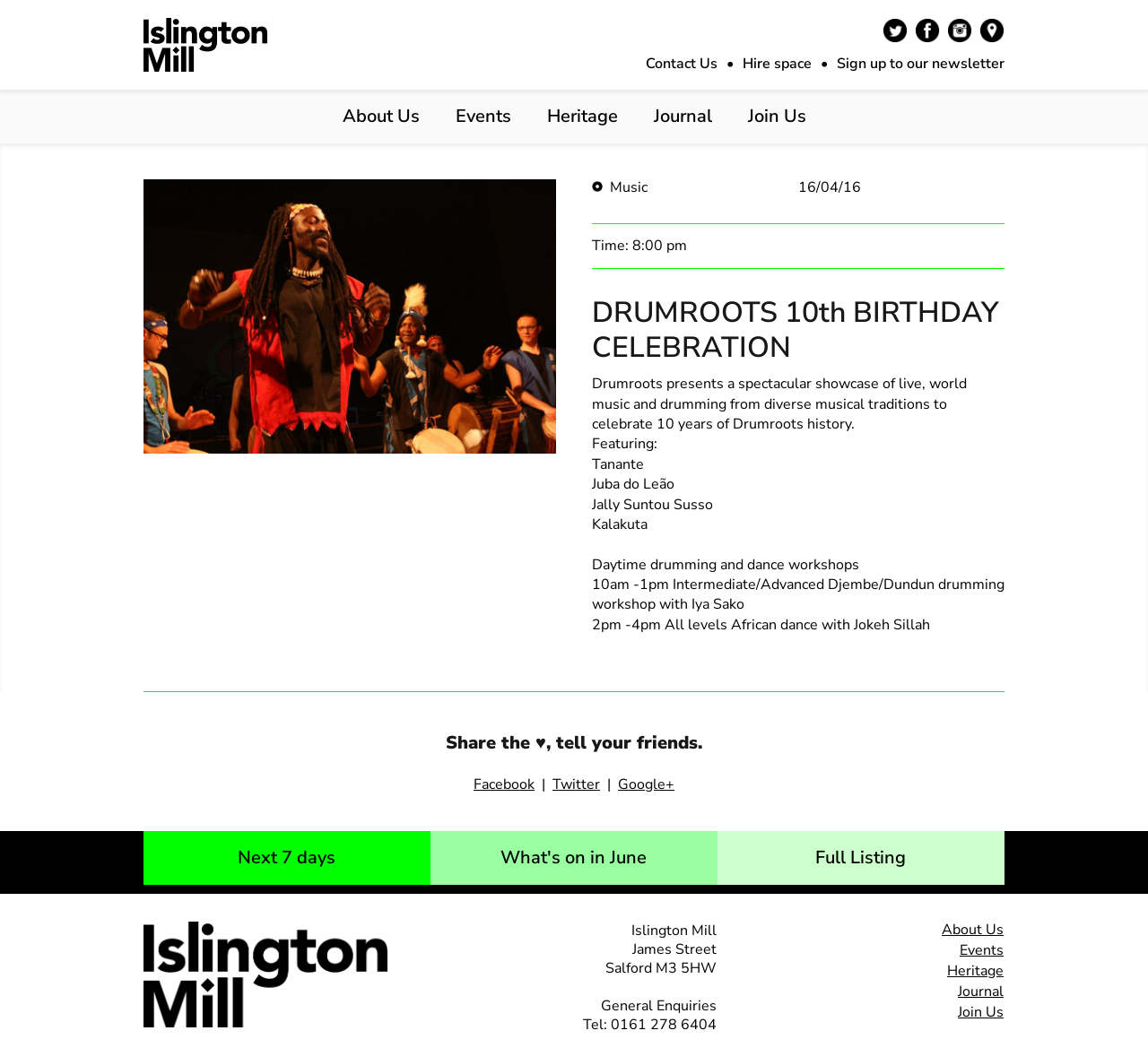Answer this question in one word or a short phrase: What is the date of the event?

16/04/16